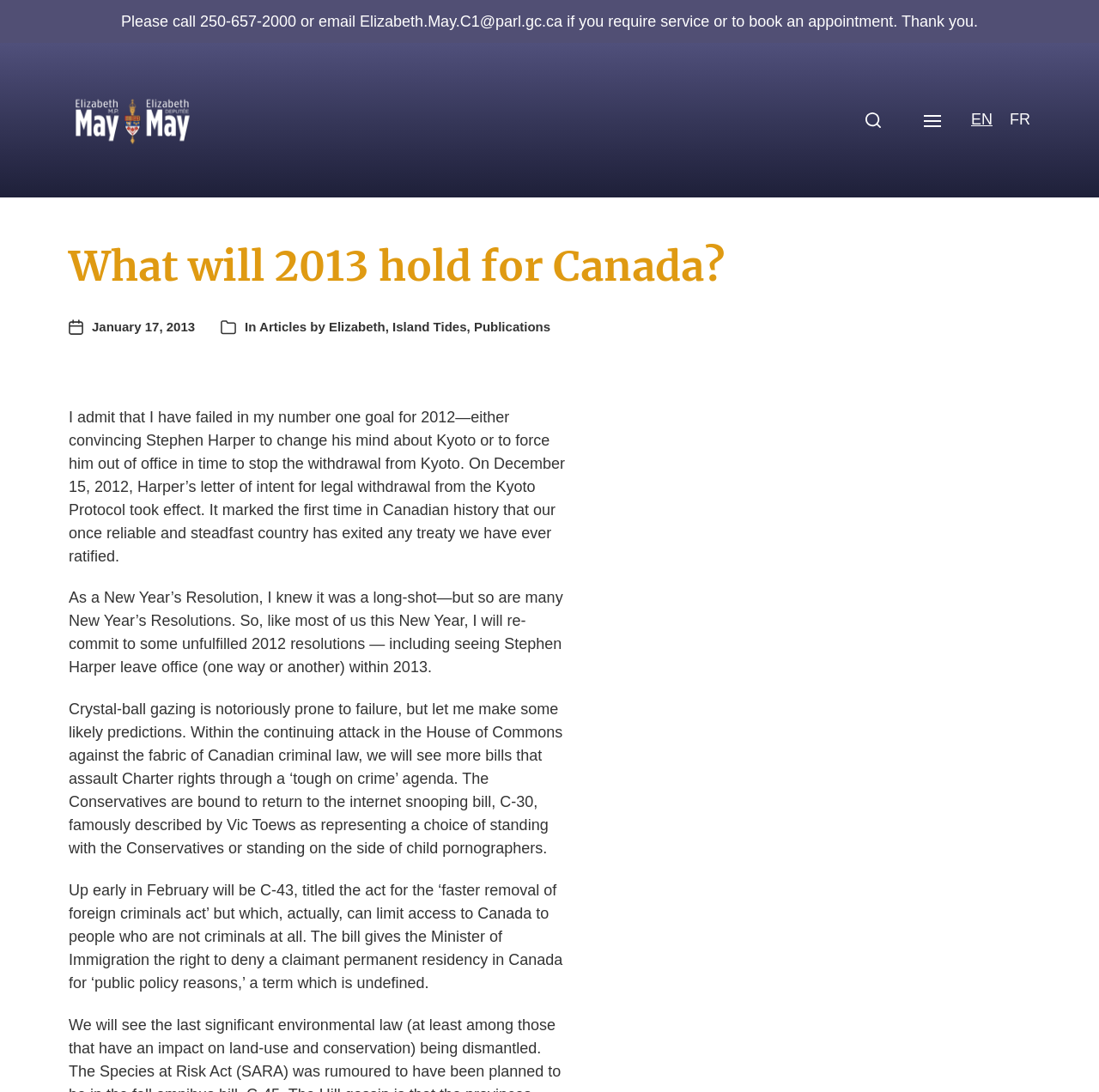Using the provided element description: "Articles by Elizabeth", identify the bounding box coordinates. The coordinates should be four floats between 0 and 1 in the order [left, top, right, bottom].

[0.236, 0.292, 0.351, 0.306]